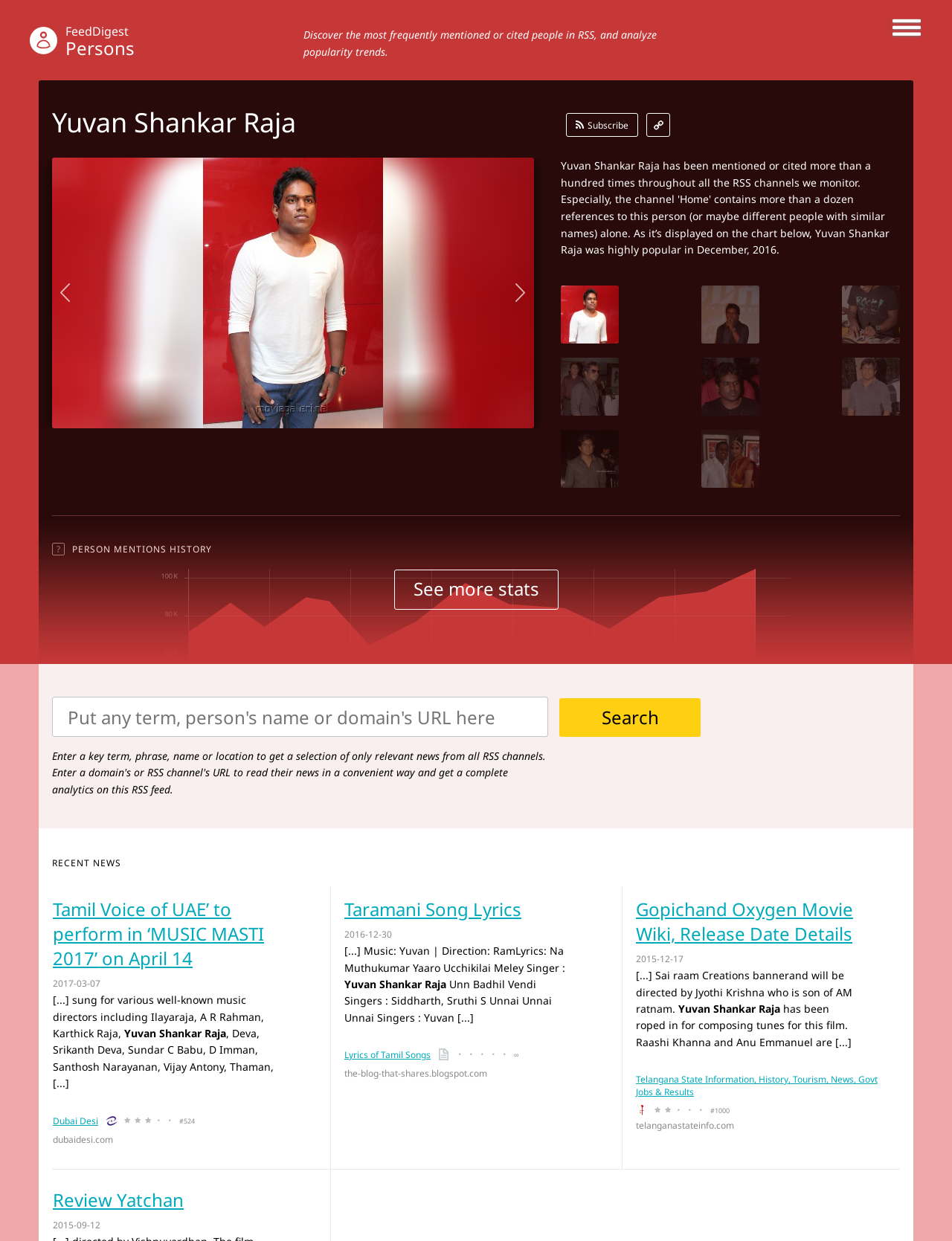Refer to the element description Taramani Song Lyrics and identify the corresponding bounding box in the screenshot. Format the coordinates as (top-left x, top-left y, bottom-right x, bottom-right y) with values in the range of 0 to 1.

[0.362, 0.723, 0.598, 0.742]